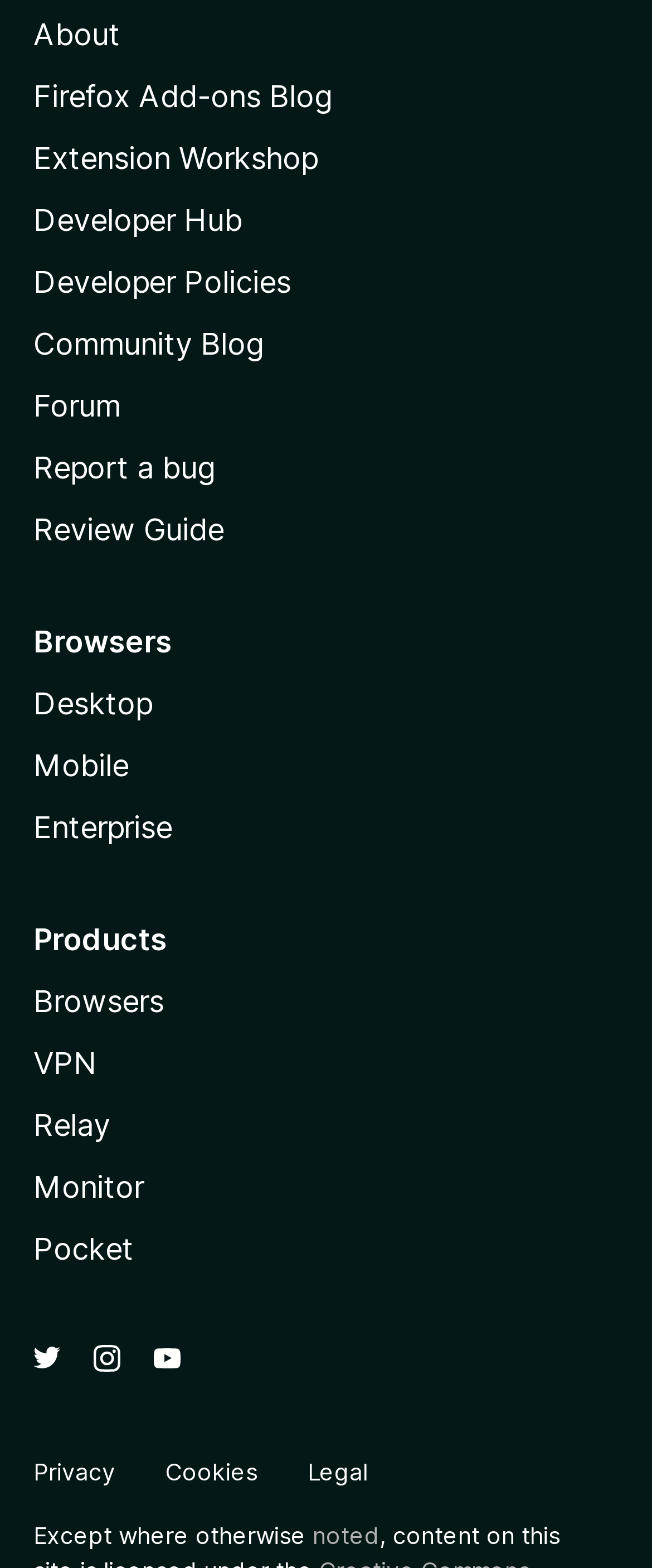Identify and provide the bounding box for the element described by: "Report a bug".

[0.051, 0.287, 0.331, 0.309]